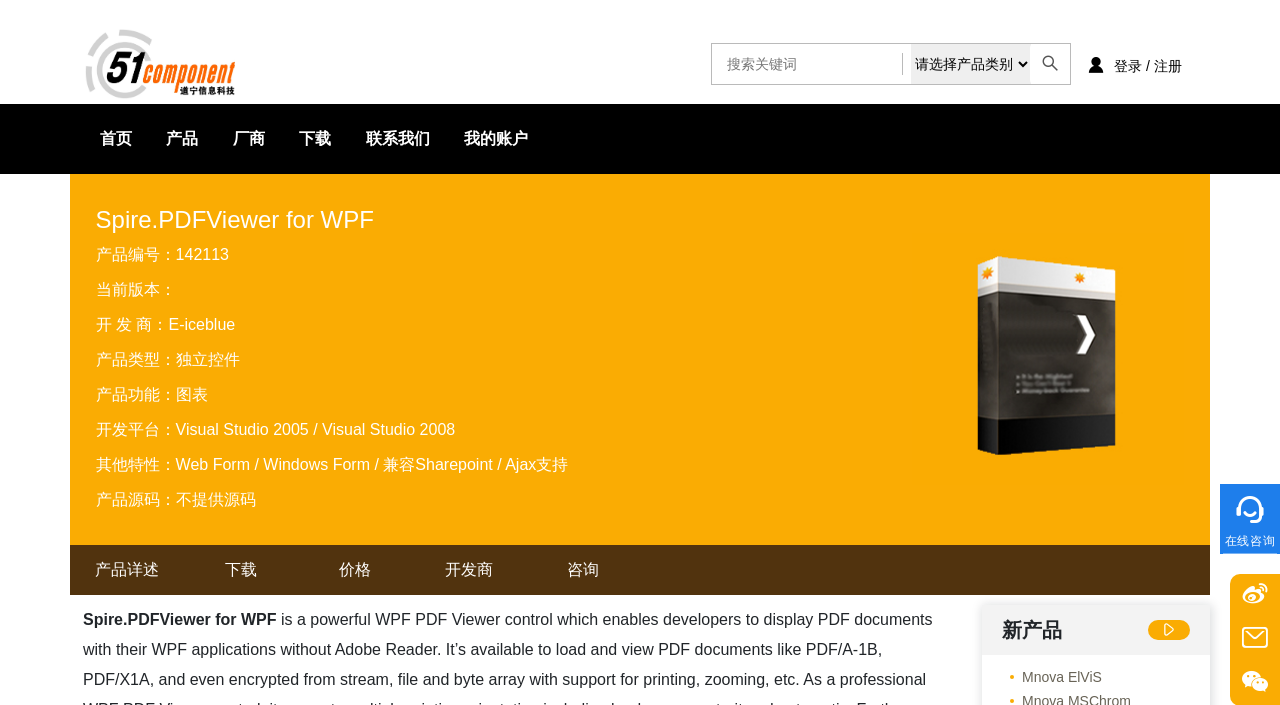Could you specify the bounding box coordinates for the clickable section to complete the following instruction: "download the product"?

[0.234, 0.172, 0.259, 0.223]